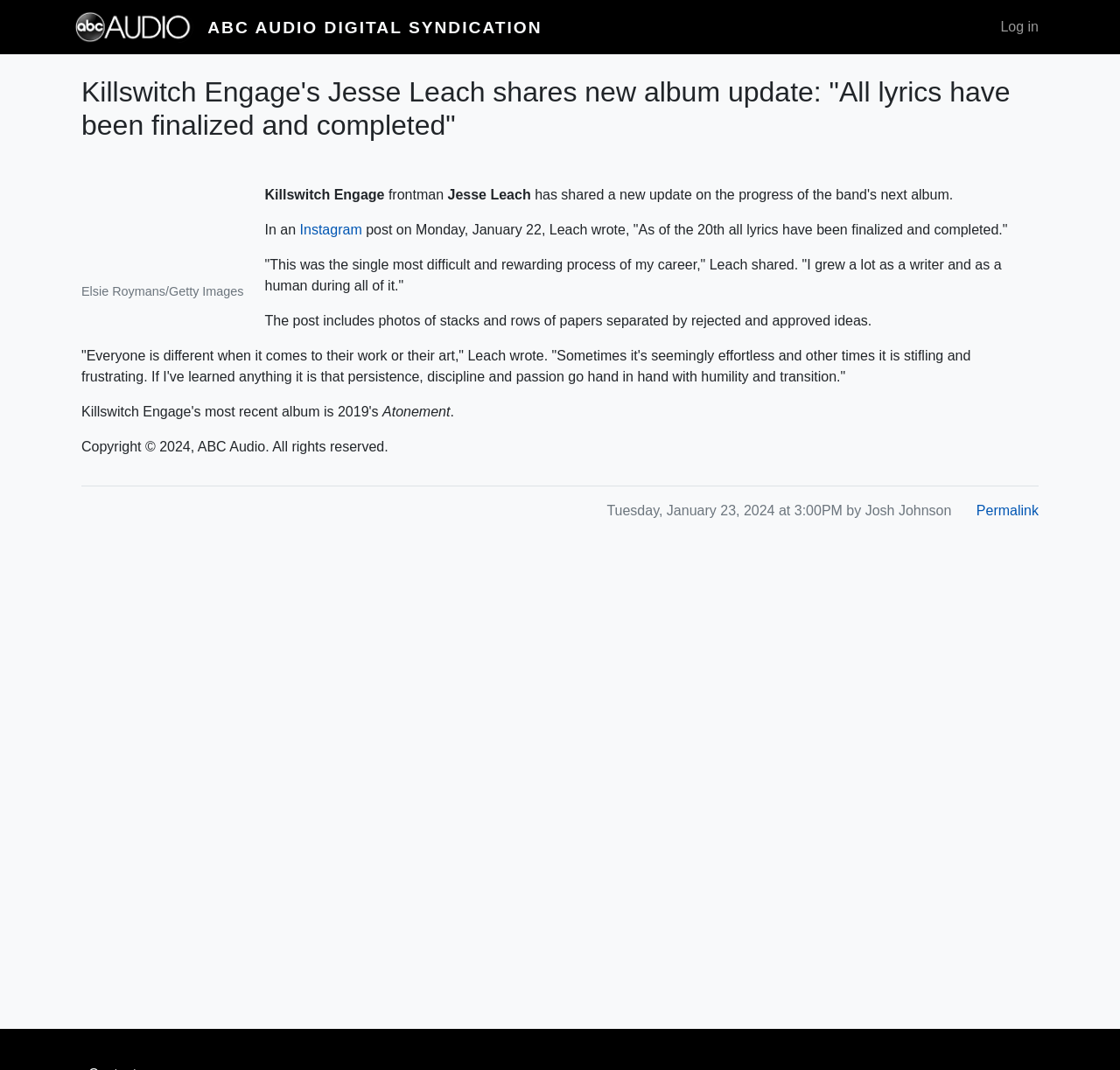What is the name of the album mentioned in the article?
Based on the visual details in the image, please answer the question thoroughly.

I found the answer by reading the article content, where it mentions the album name 'Atonement'.